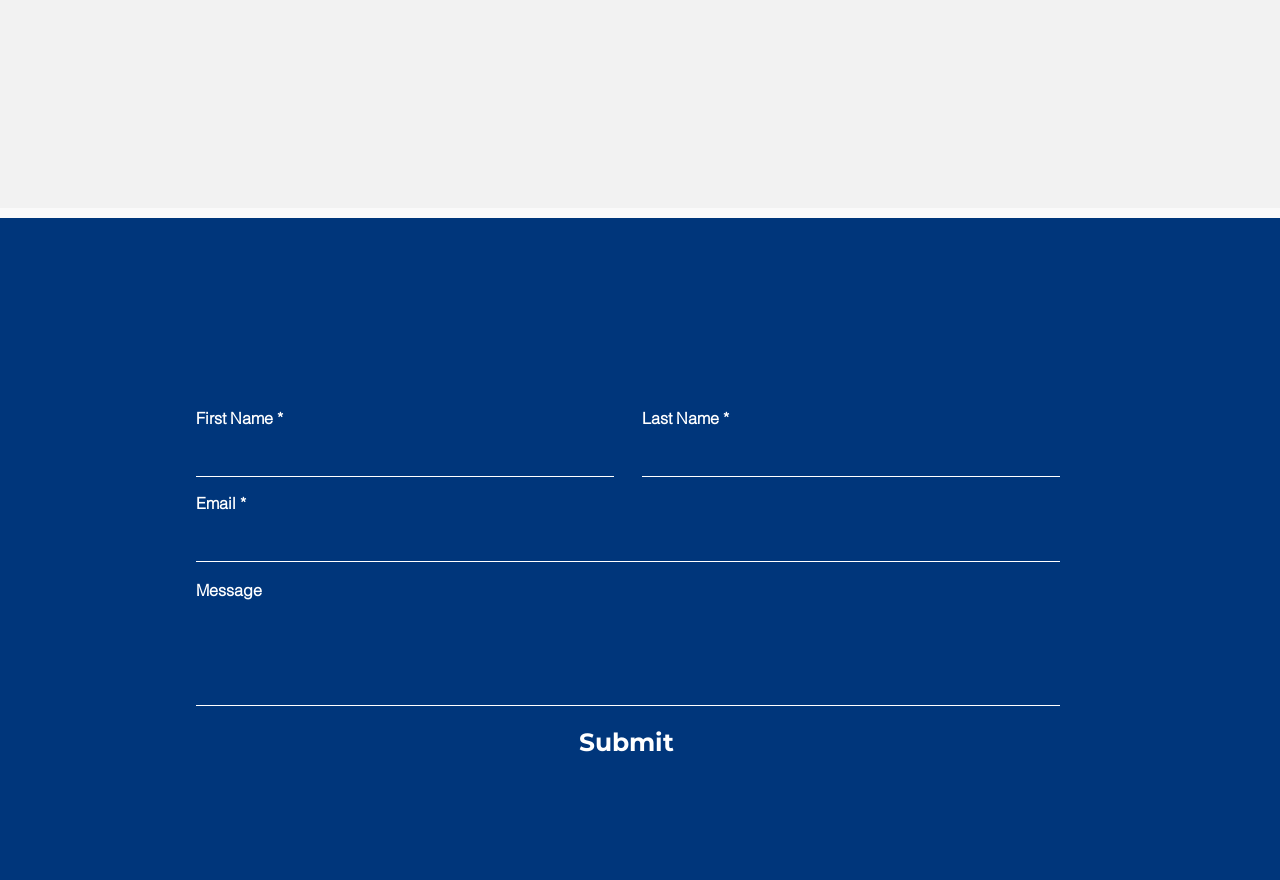How many form fields are required?
Analyze the screenshot and provide a detailed answer to the question.

The form fields 'First Name', 'Last Name', and 'Email' are marked as required, indicating that users must fill them in to submit the form.